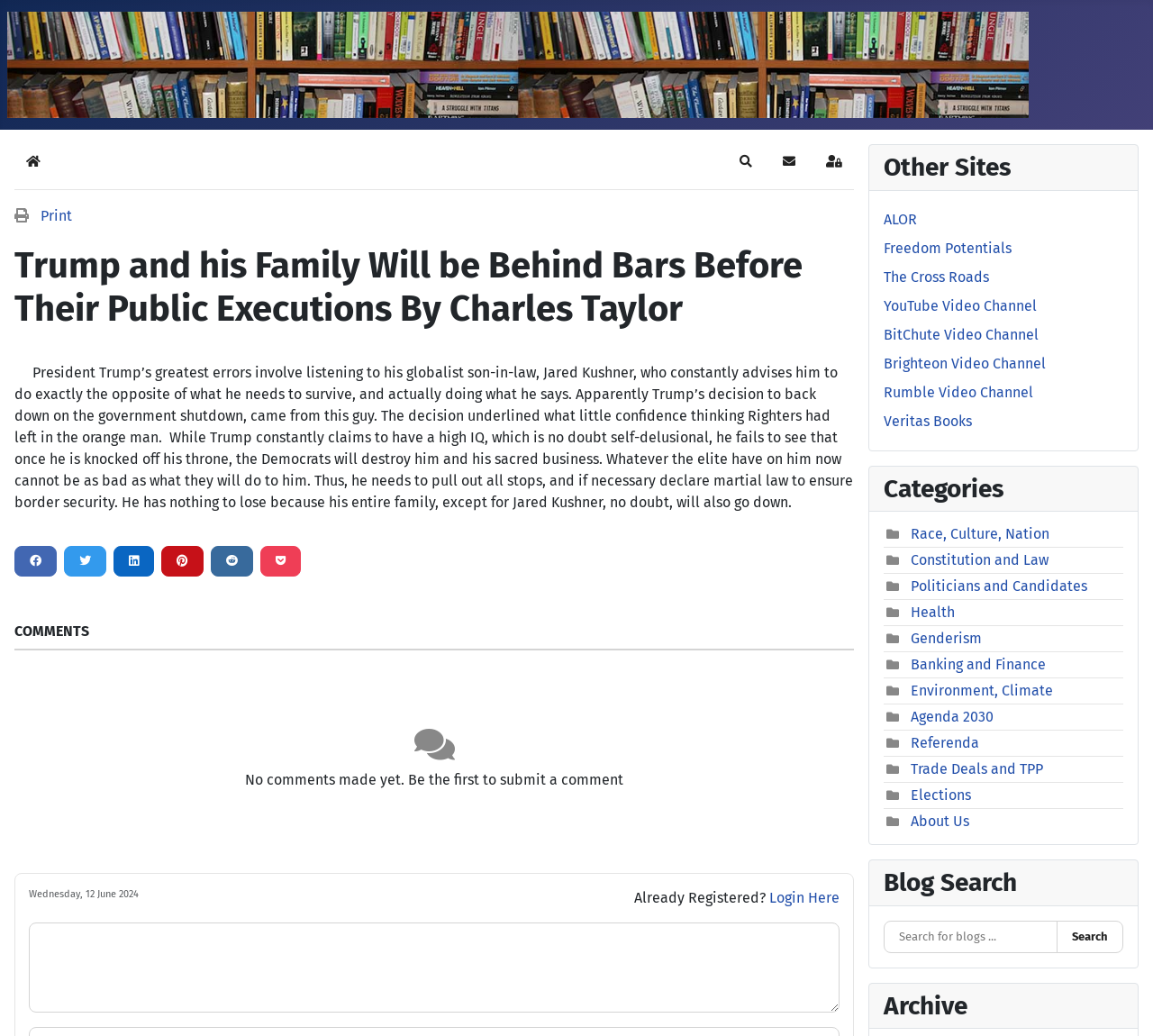Determine the bounding box coordinates of the area to click in order to meet this instruction: "Call +41 31 560 88 88".

None